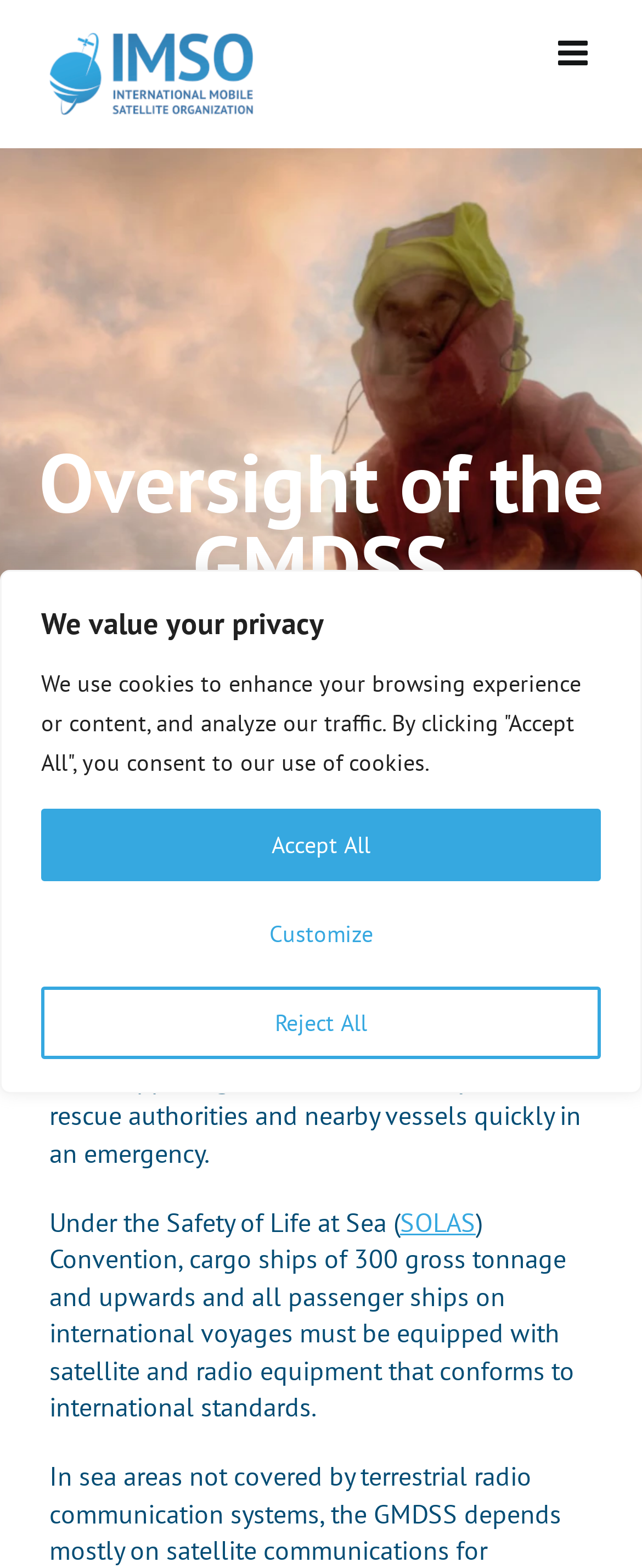What is the function of the 'Go to Top' button?
Please provide a single word or phrase as the answer based on the screenshot.

Scroll to top